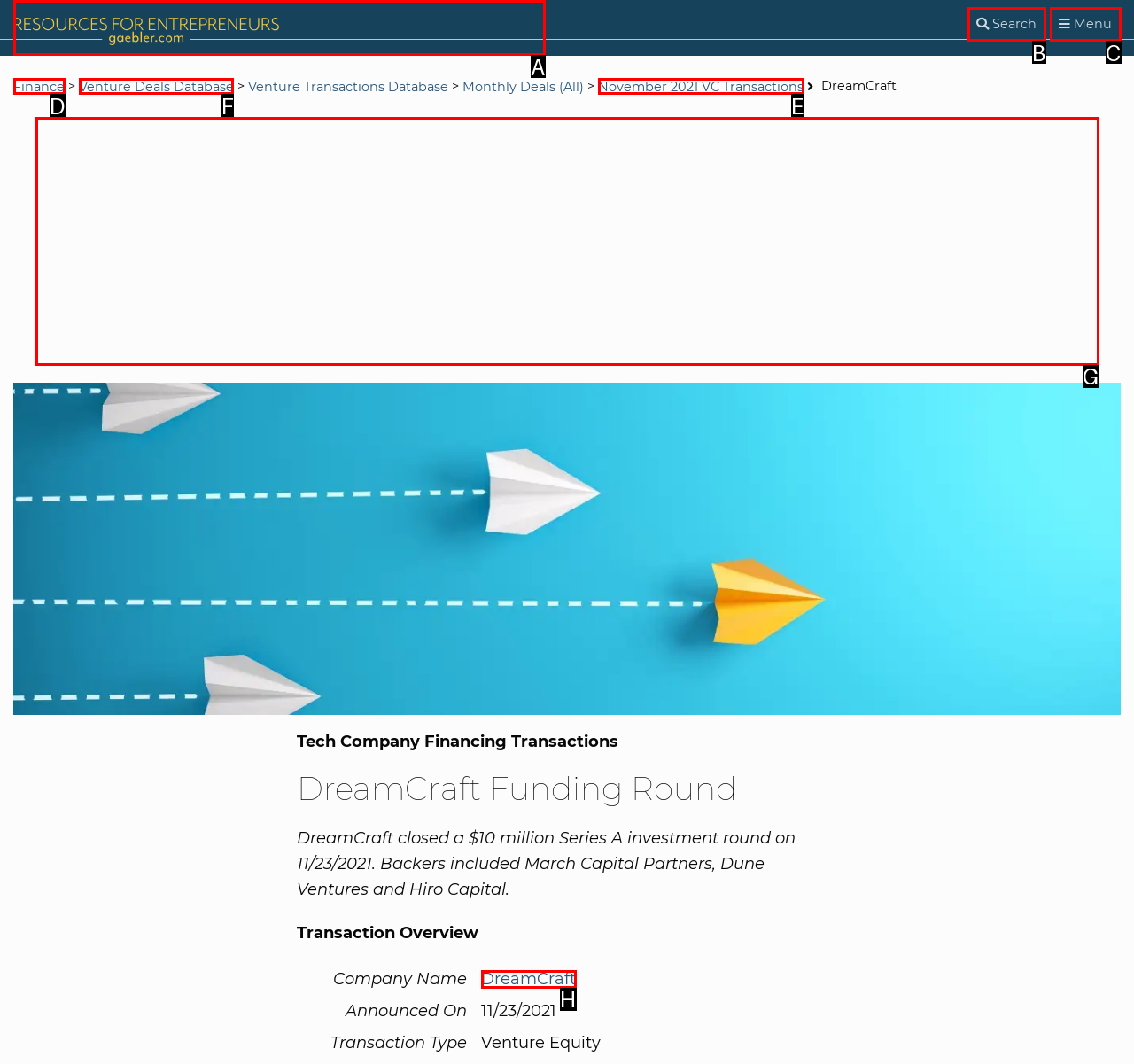What letter corresponds to the UI element to complete this task: Click the 'Home' link
Answer directly with the letter.

None